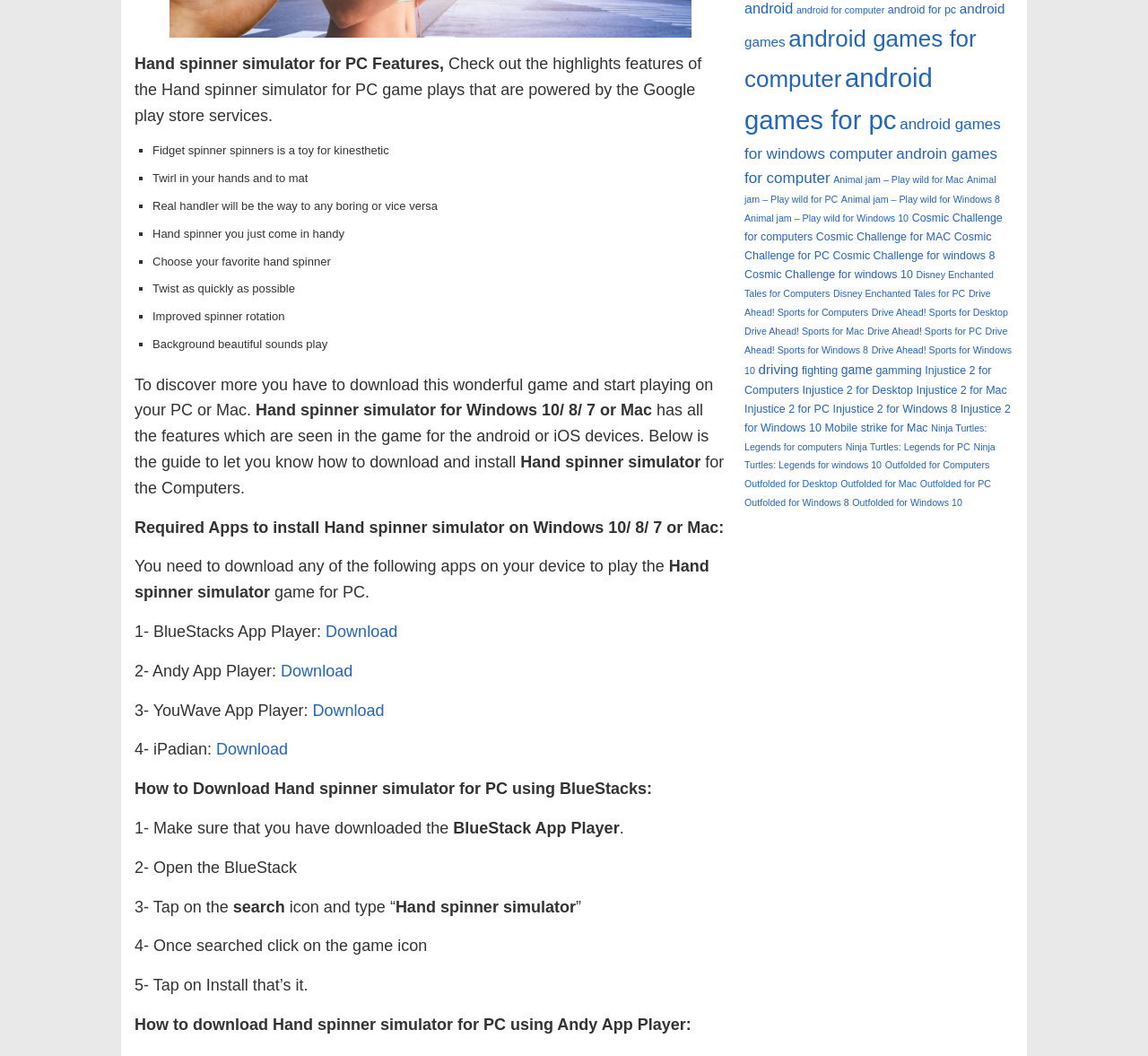Answer briefly with one word or phrase:
How many apps are required to play the game on PC?

4